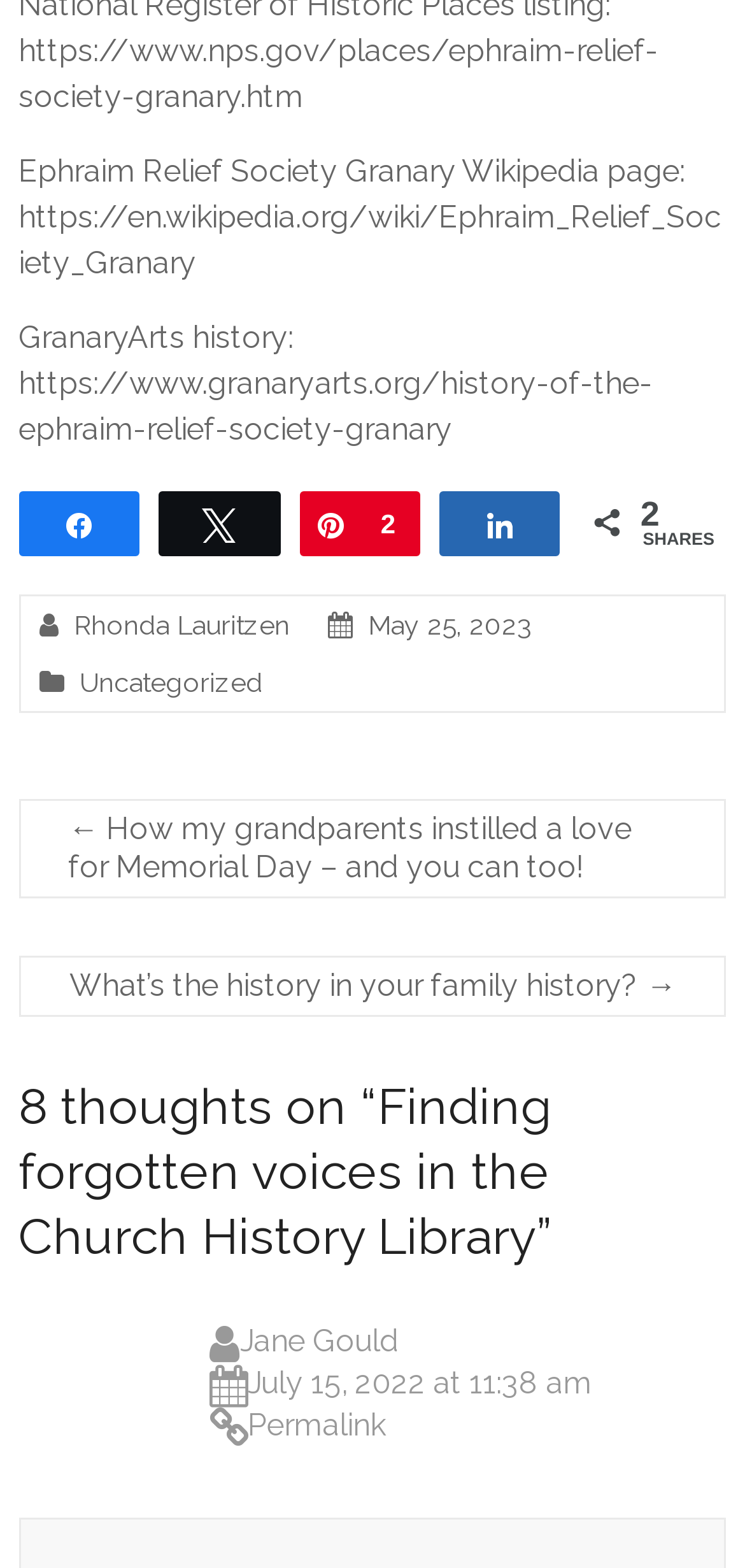How many comments are there on the article?
Kindly give a detailed and elaborate answer to the question.

I looked at the heading section of the webpage and found the text '8 thoughts on “Finding forgotten voices in the Church History Library”'. Therefore, there are 8 comments on the article.